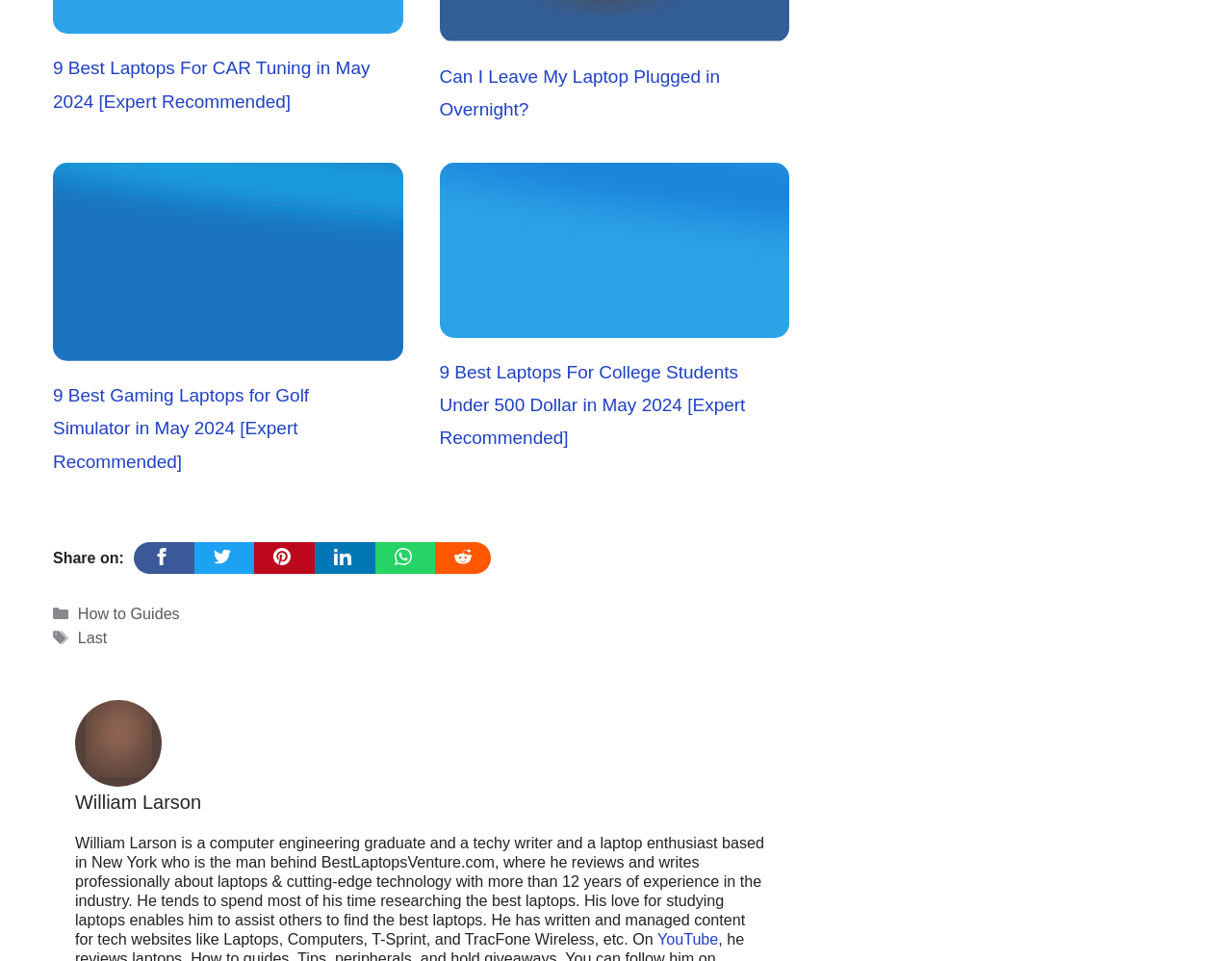Identify the bounding box for the given UI element using the description provided. Coordinates should be in the format (top-left x, top-left y, bottom-right x, bottom-right y) and must be between 0 and 1. Here is the description: YouTube

[0.534, 0.968, 0.583, 0.986]